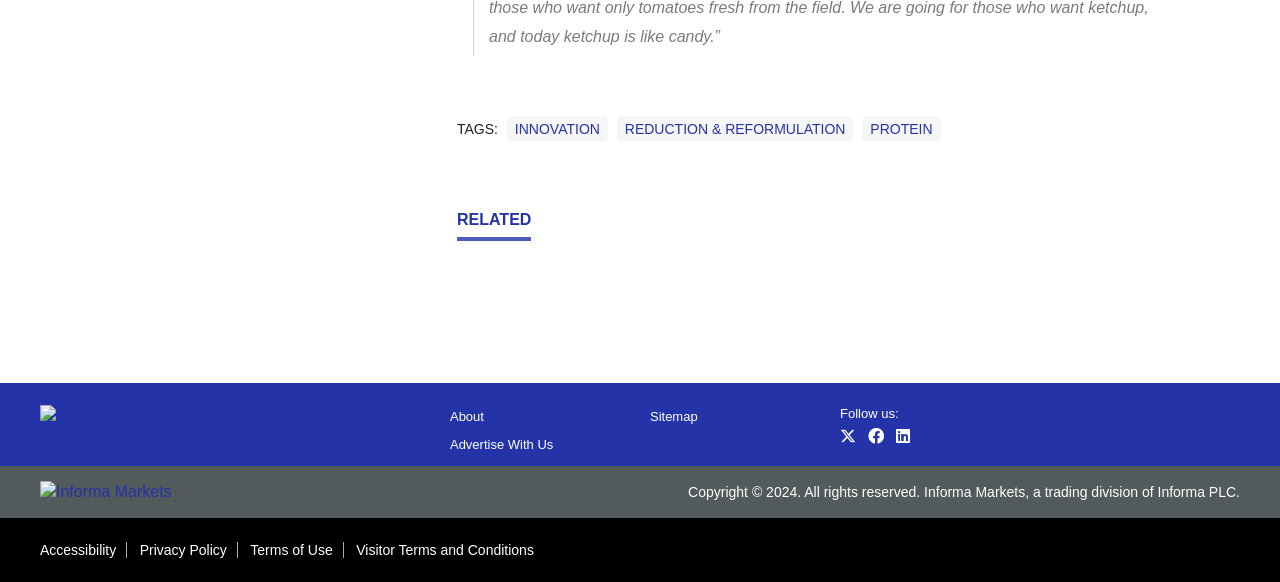Provide the bounding box coordinates of the HTML element described as: "Visitor Terms and Conditions". The bounding box coordinates should be four float numbers between 0 and 1, i.e., [left, top, right, bottom].

[0.278, 0.931, 0.417, 0.959]